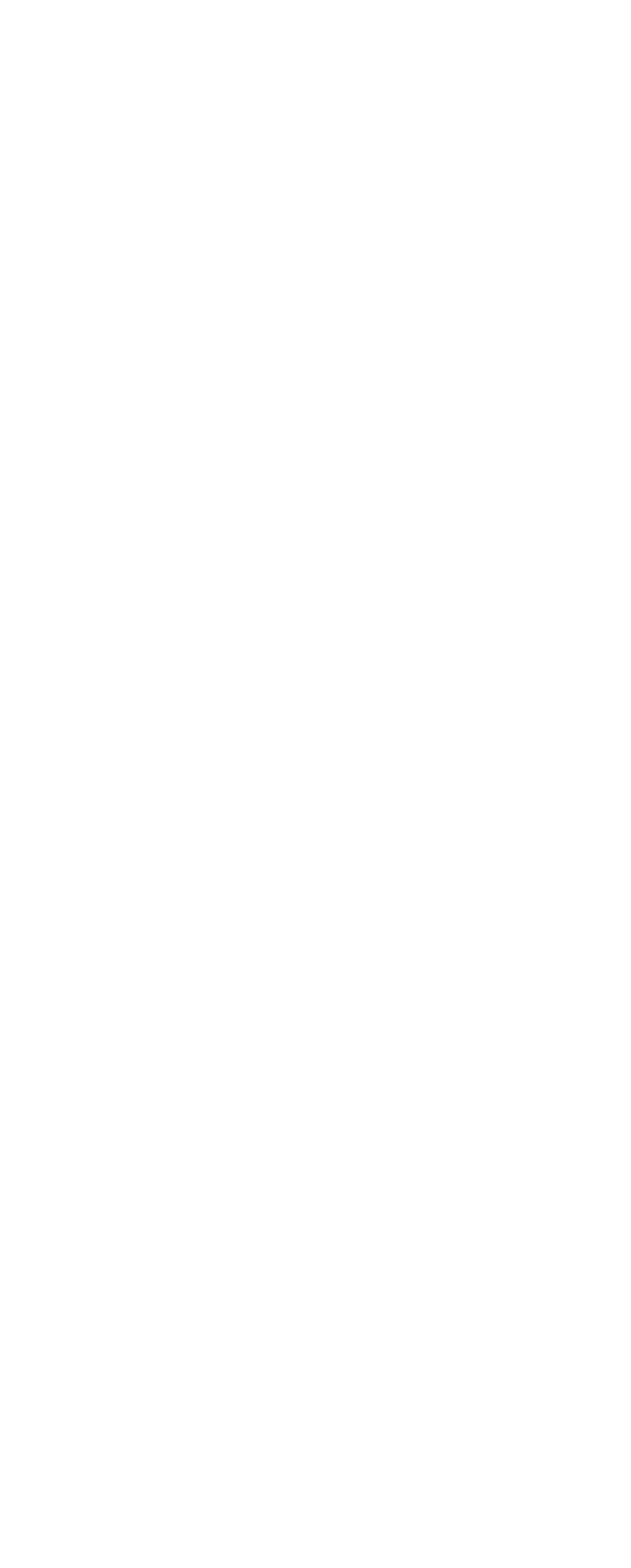Calculate the bounding box coordinates for the UI element based on the following description: "Join". Ensure the coordinates are four float numbers between 0 and 1, i.e., [left, top, right, bottom].

[0.18, 0.411, 0.436, 0.457]